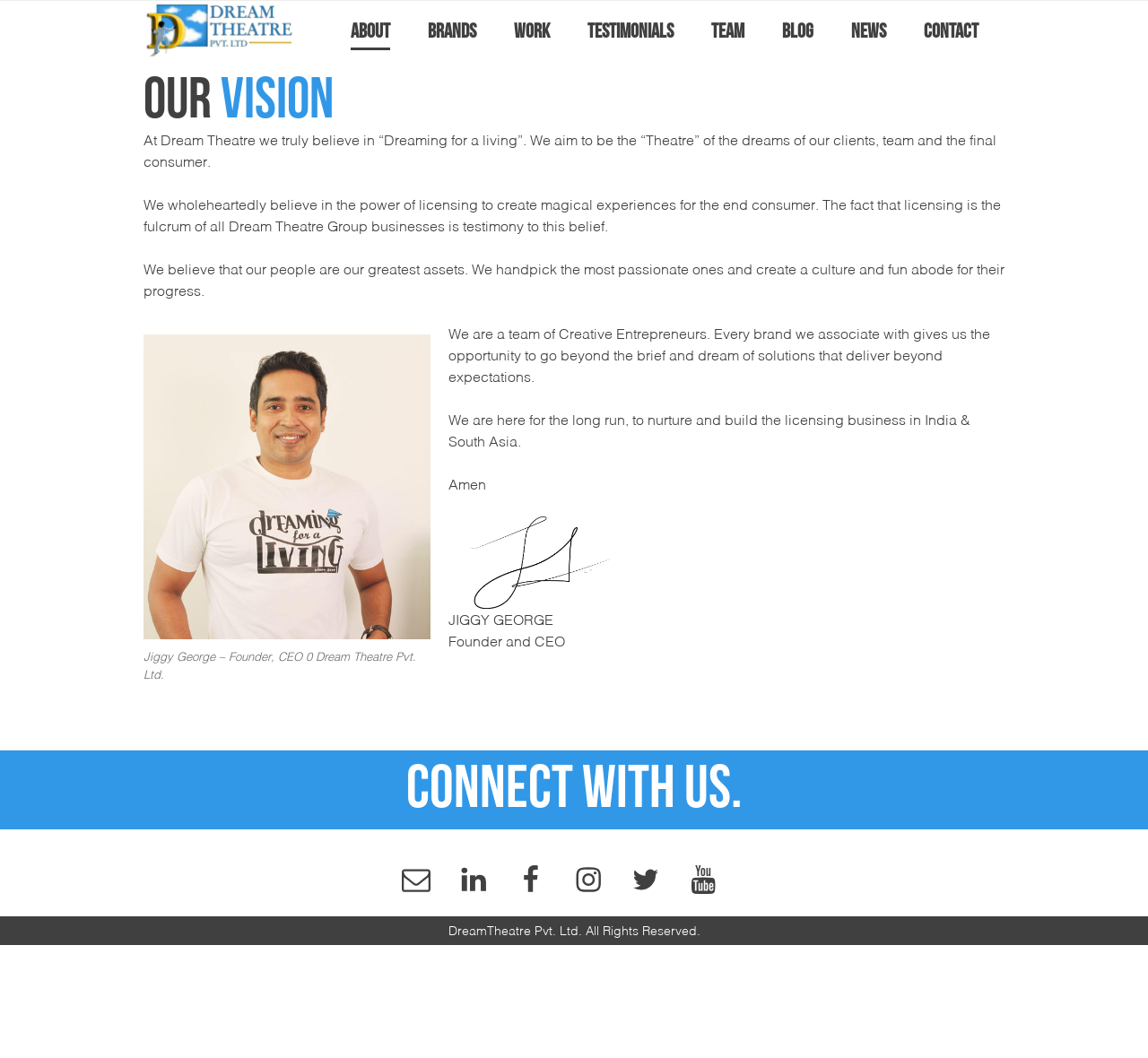Locate the bounding box of the UI element based on this description: "Starting a workflow". Provide four float numbers between 0 and 1 as [left, top, right, bottom].

None